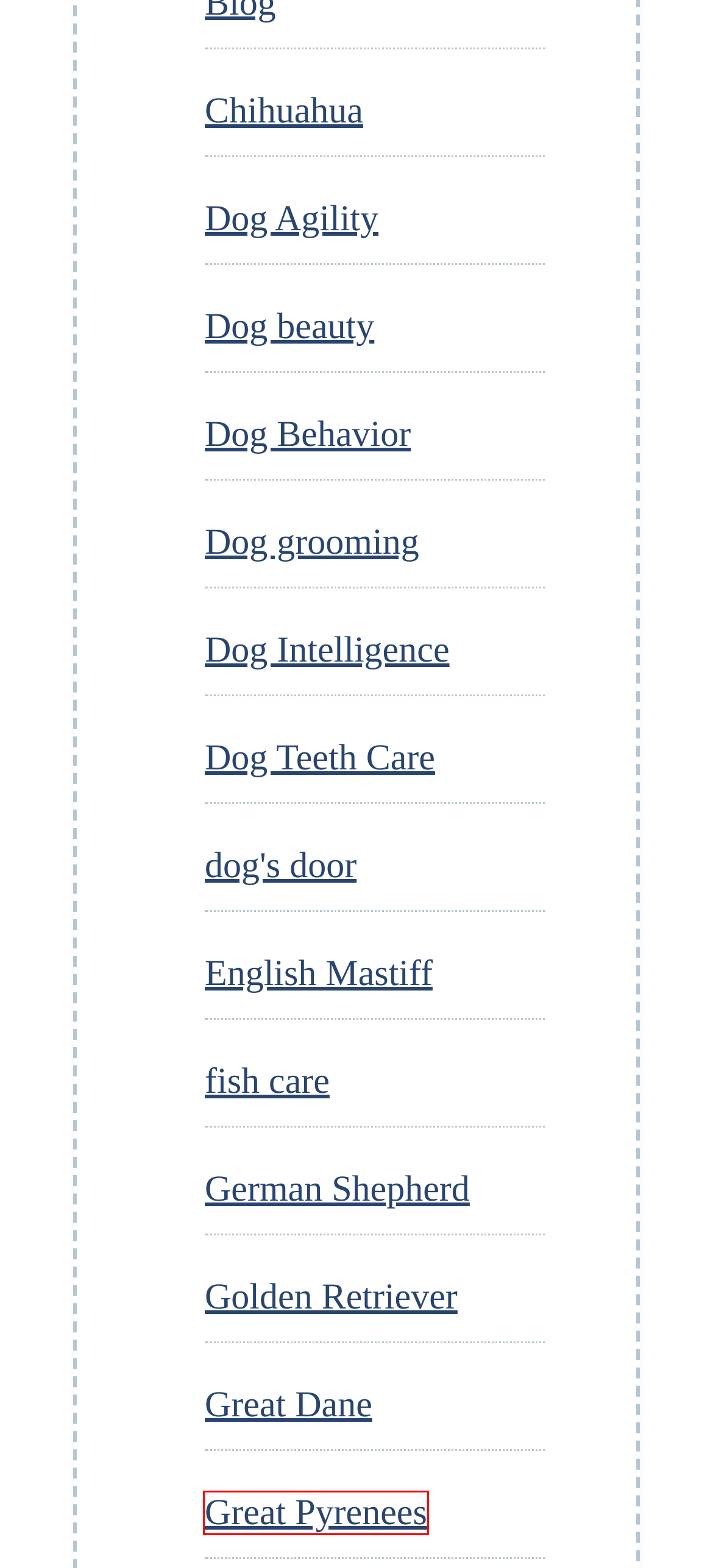Review the screenshot of a webpage which includes a red bounding box around an element. Select the description that best fits the new webpage once the element in the bounding box is clicked. Here are the candidates:
A. fish care - Gentle Giant Companions
B. Dog Teeth Care - Gentle Giant Companions
C. German Shepherd - Gentle Giant Companions
D. Great Pyrenees - Gentle Giant Companions
E. Dog Intelligence - Gentle Giant Companions
F. English Mastiff - Gentle Giant Companions
G. Chihuahua - Gentle Giant Companions
H. Dog beauty - Gentle Giant Companions

D